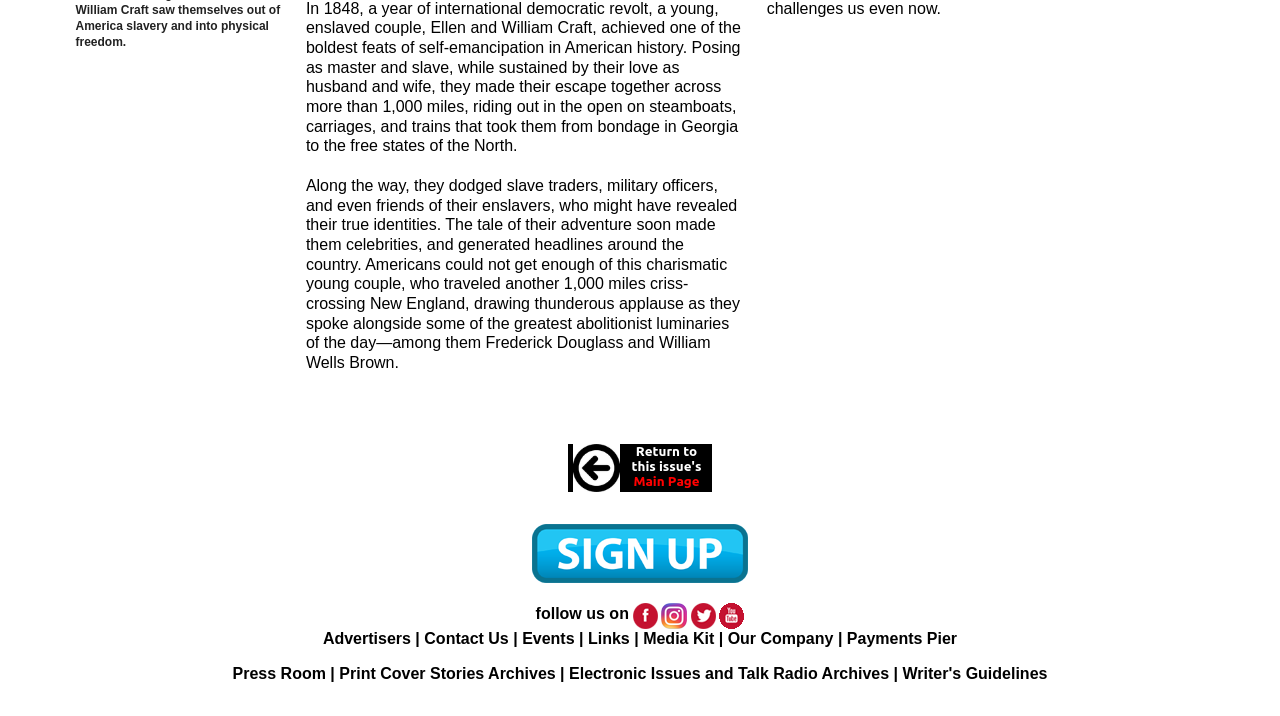Determine the bounding box coordinates for the UI element with the following description: "Advertisers". The coordinates should be four float numbers between 0 and 1, represented as [left, top, right, bottom].

[0.252, 0.88, 0.321, 0.903]